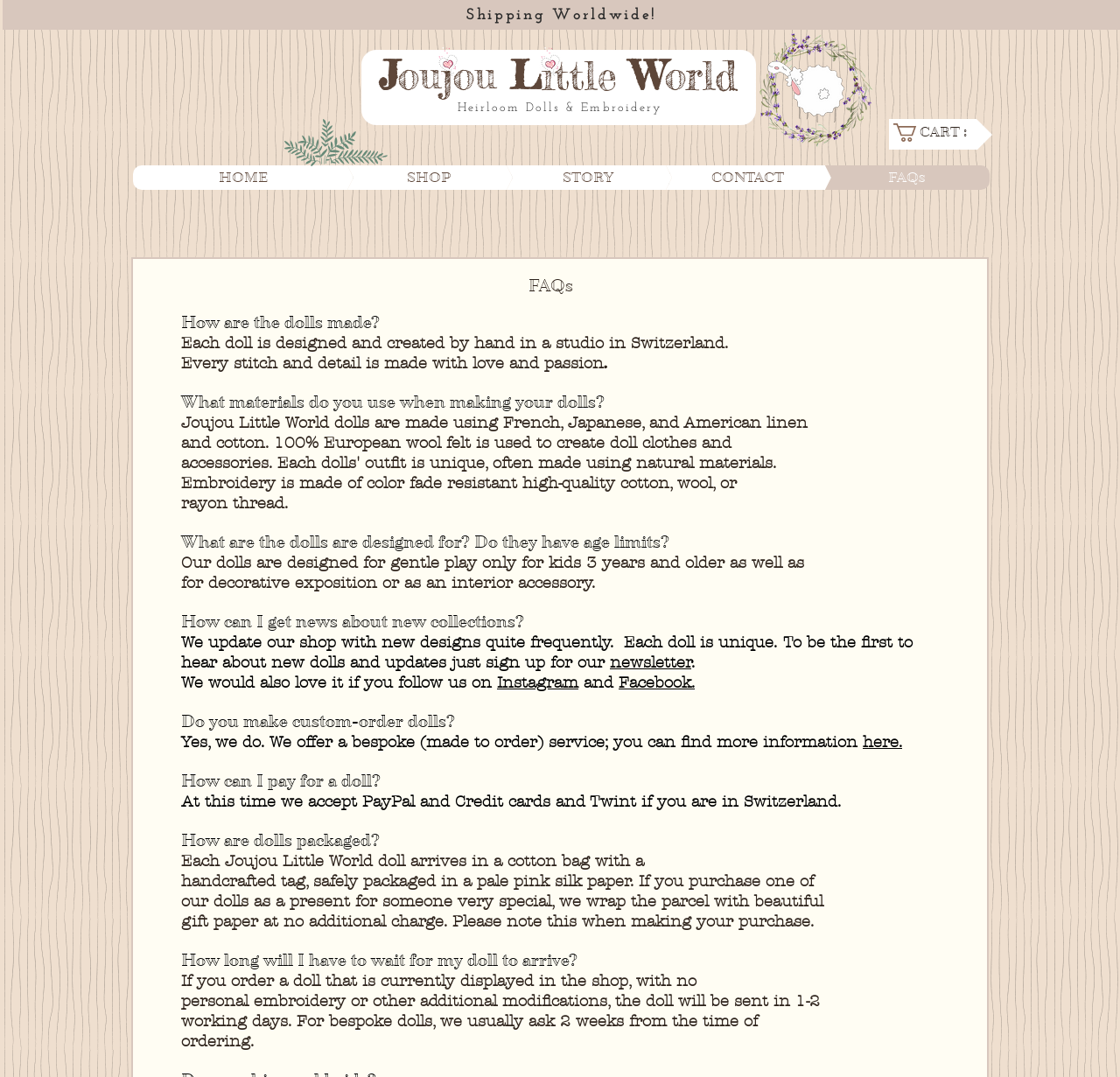Please reply with a single word or brief phrase to the question: 
What is the purpose of the dolls?

Gentle play and decoration